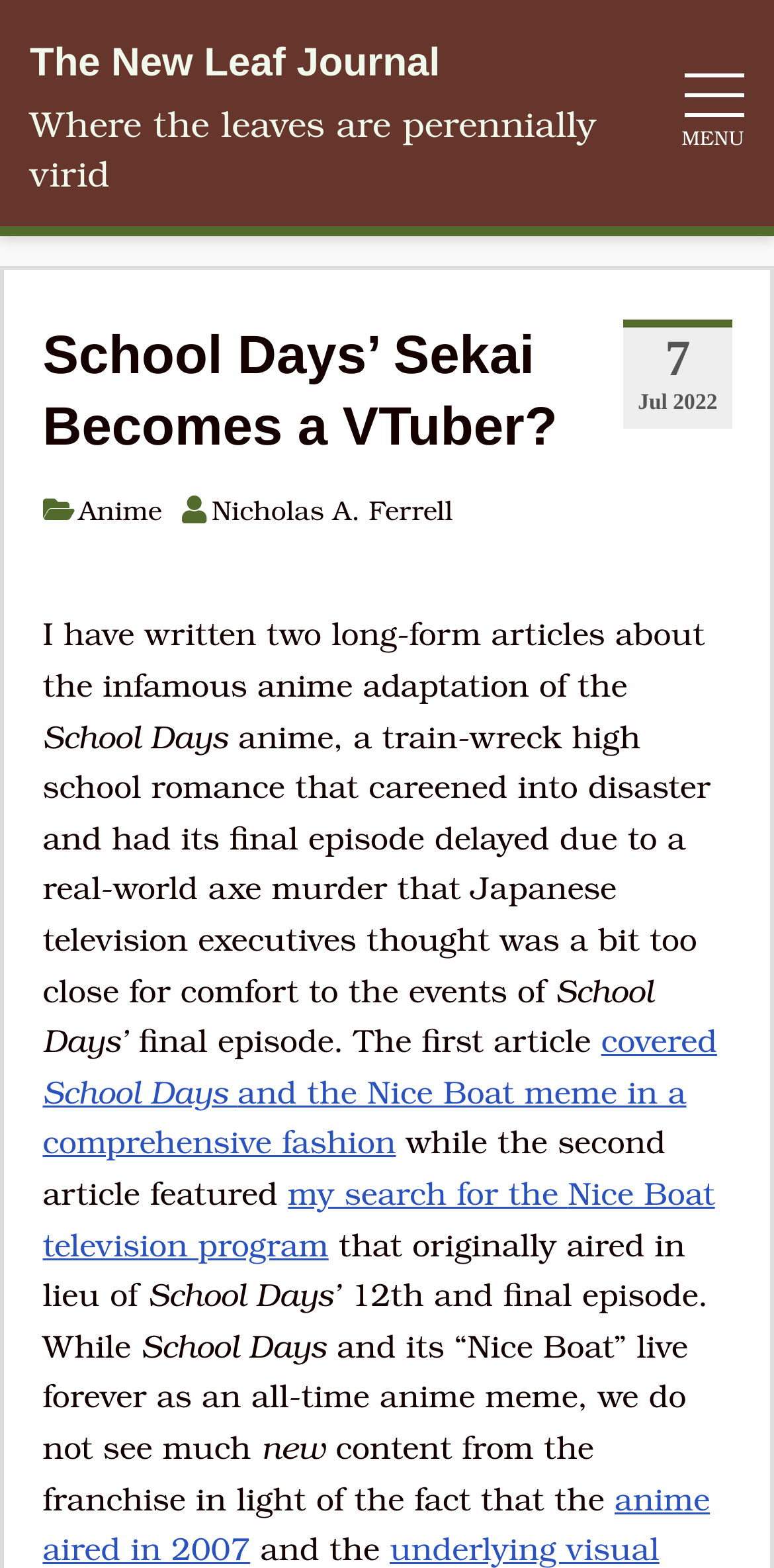Using the details in the image, give a detailed response to the question below:
What is the anime mentioned in the article?

I found the anime mentioned in the article by looking at the text 'School Days' which is repeated multiple times in the article content.